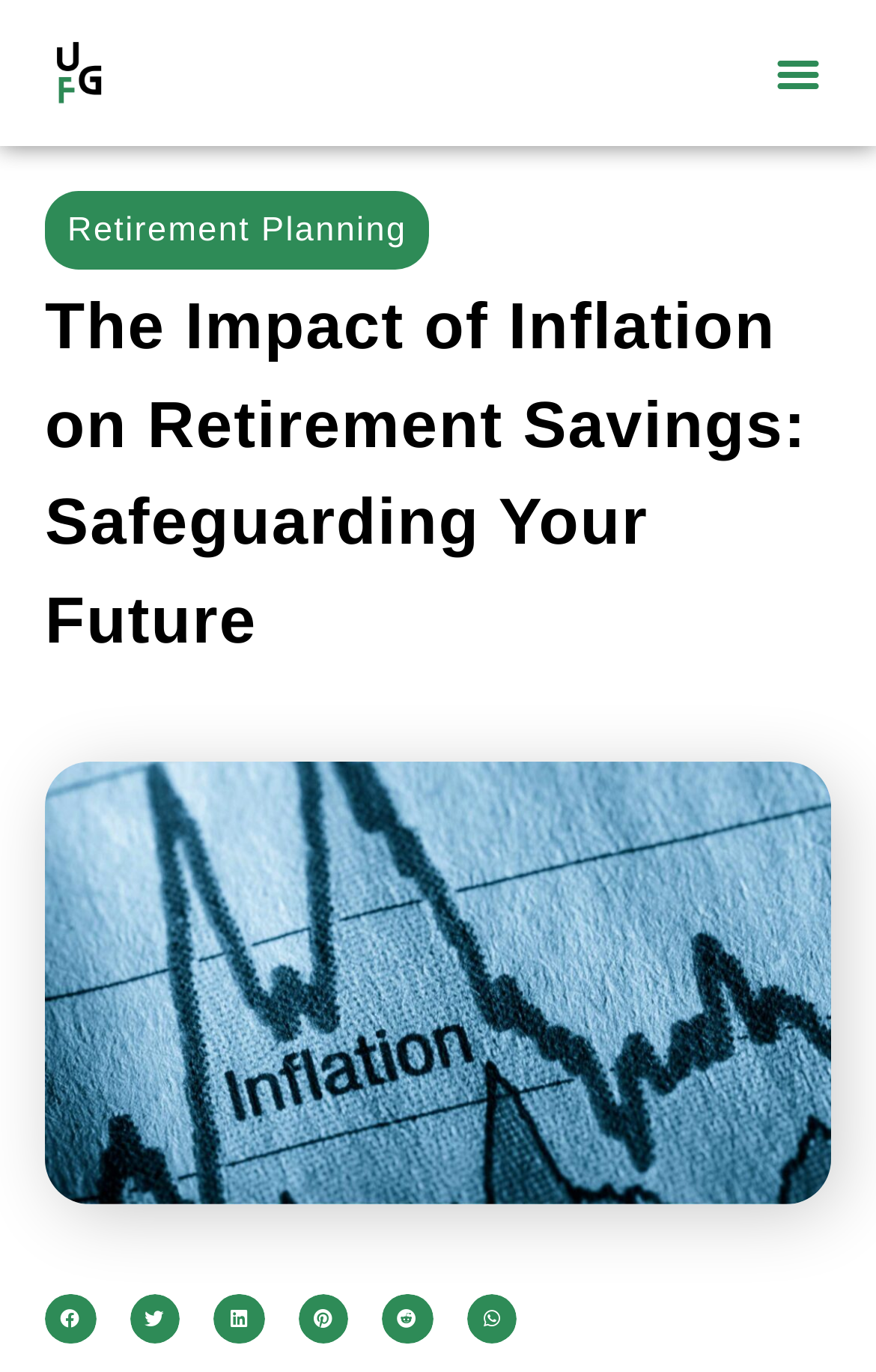Give a one-word or short phrase answer to this question: 
How many social media sharing buttons are there?

6